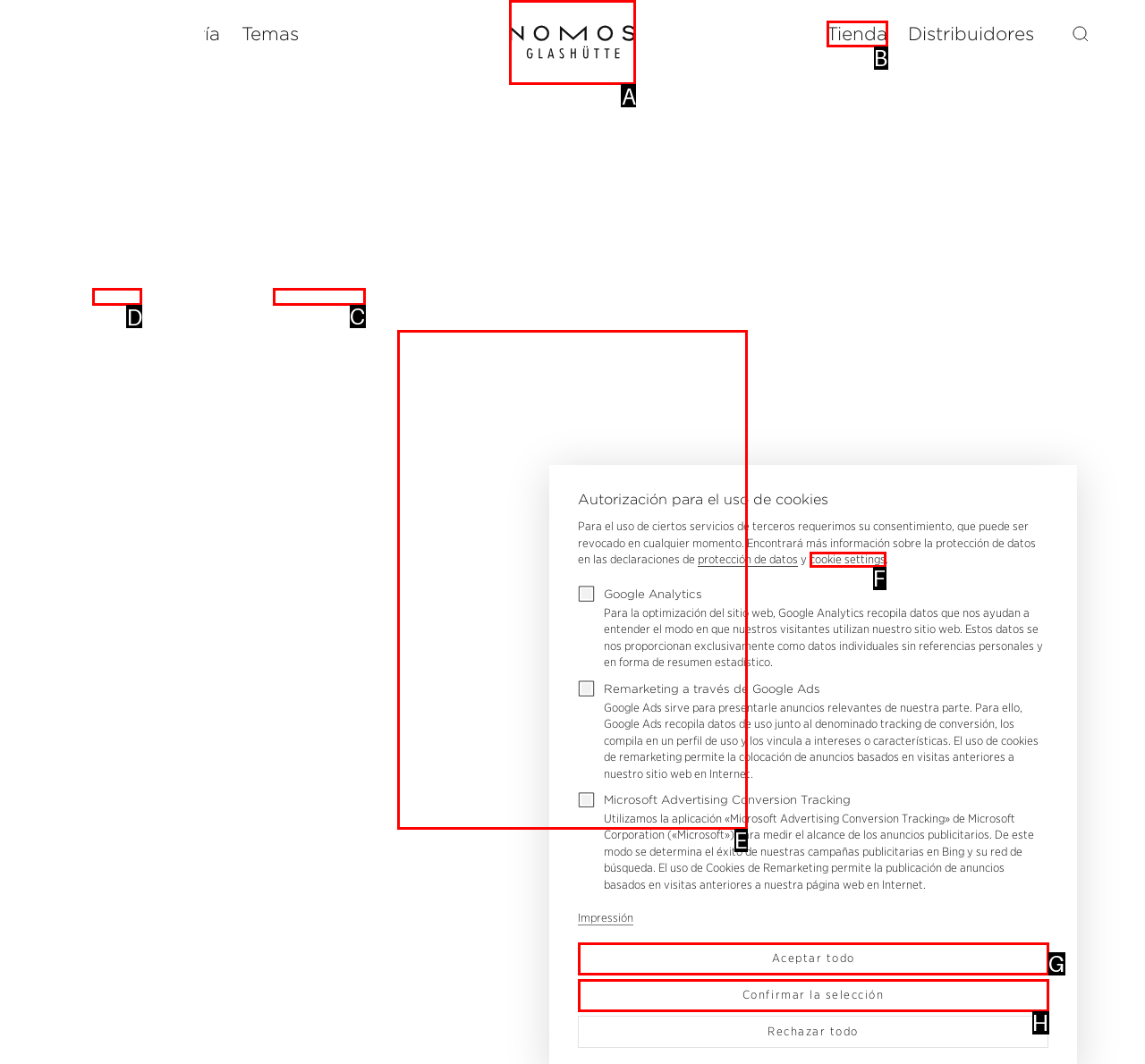Tell me which one HTML element I should click to complete the following task: Learn about Design
Answer with the option's letter from the given choices directly.

D